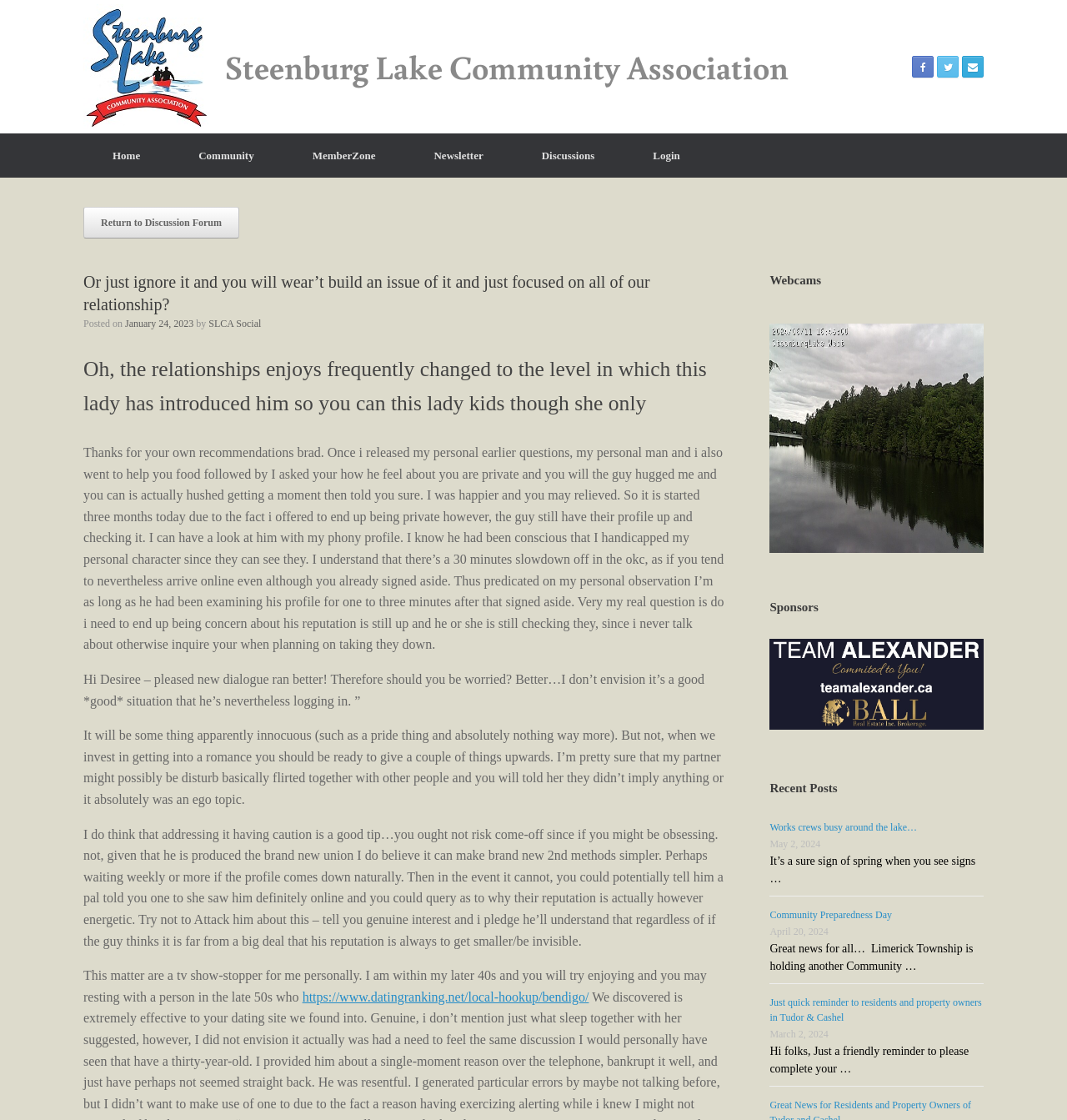Determine the bounding box coordinates for the region that must be clicked to execute the following instruction: "Click the 'Return to Discussion Forum' button".

[0.078, 0.185, 0.224, 0.213]